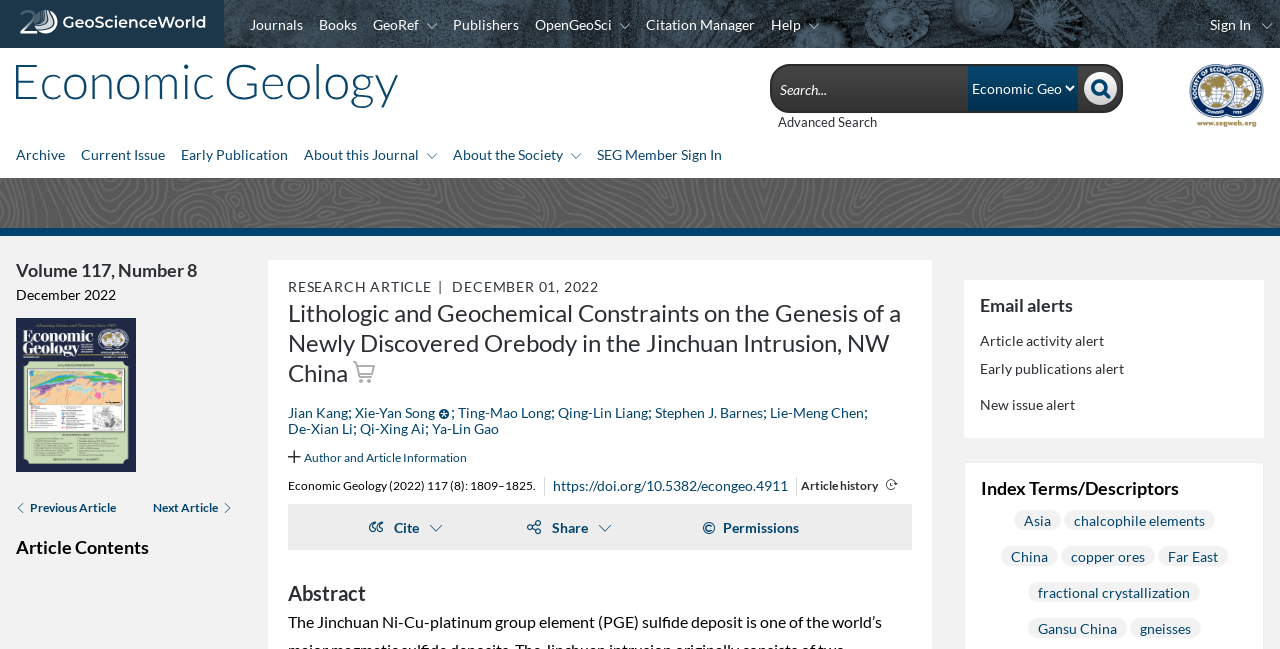Describe in detail what you see on the webpage.

This webpage is a scientific article page from the Economic Geology journal. At the top, there is a navigation bar with links to "Journals", "Books", "GeoRef", "Publishers", "OpenGeoSci", "Citation Manager", and "Help". On the right side of the navigation bar, there is a "Sign In" link. Below the navigation bar, there is a header section with a logo of "Economic Geology" and a search bar.

On the left side of the page, there is a sidebar with links to "Archive", "Current Issue", "Early Publication", "About this Journal", "About the Society", and "SEG Member Sign In". Below the sidebar, there is a section displaying the current issue's cover and a link to the previous and next articles.

The main content of the page is an article titled "Lithologic and Geochemical Constraints on the Genesis of a Newly Discovered Orebody in the Jinchuan Intrusion, NW China". The article has a heading, authors' names, and an abstract. Below the abstract, there are links to "Author and Article Information", "Article history", and a DOI link. There are also links to "Cite", "Share", and "Permissions" on the right side.

Further down the page, there is a section with index terms and descriptors, including links to "Asia", "chalcophile elements", "China", and others. At the bottom of the page, there are links to set up email alerts for article activity, early publications, and new issues.